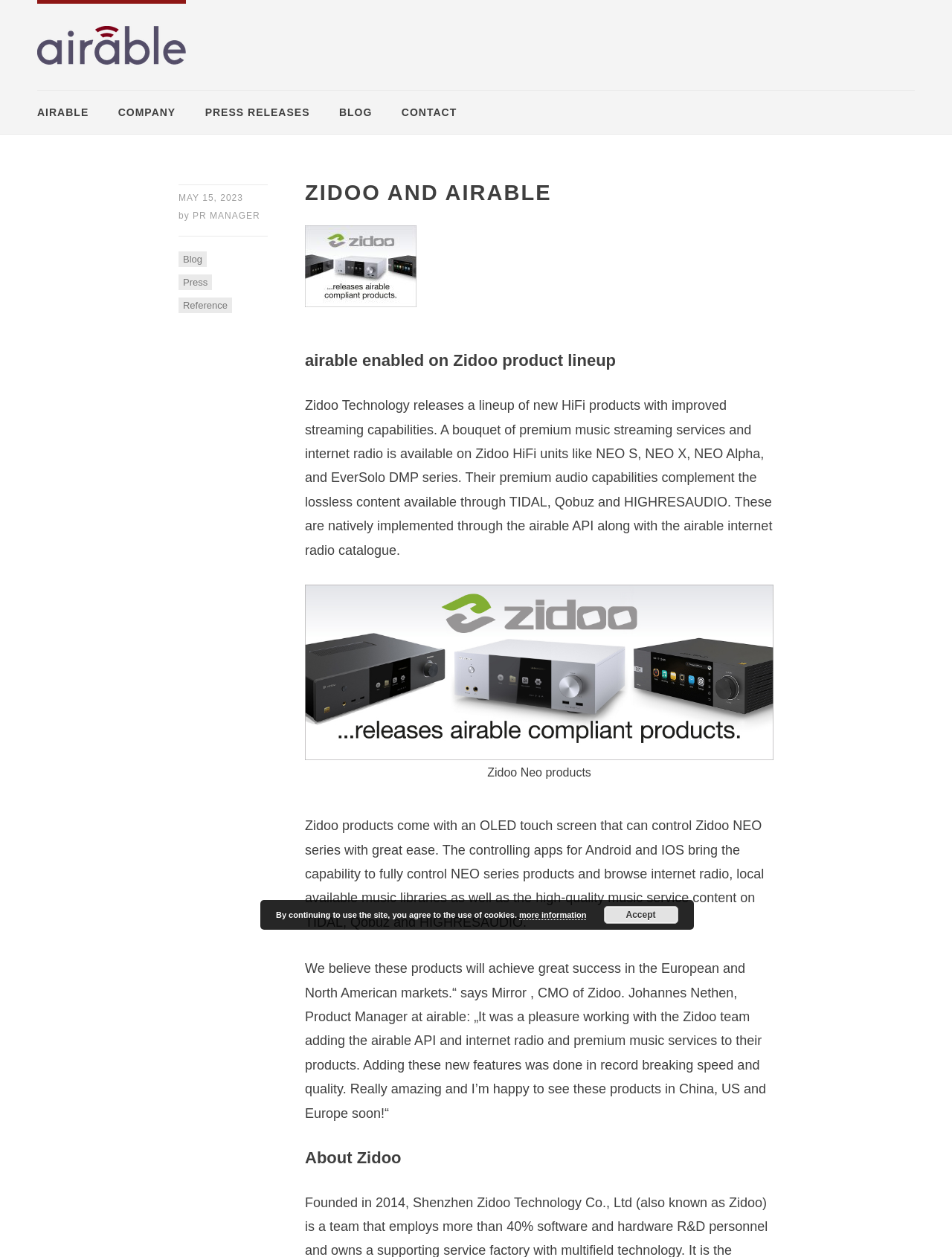How many music streaming services are mentioned?
Answer the question with a single word or phrase, referring to the image.

3